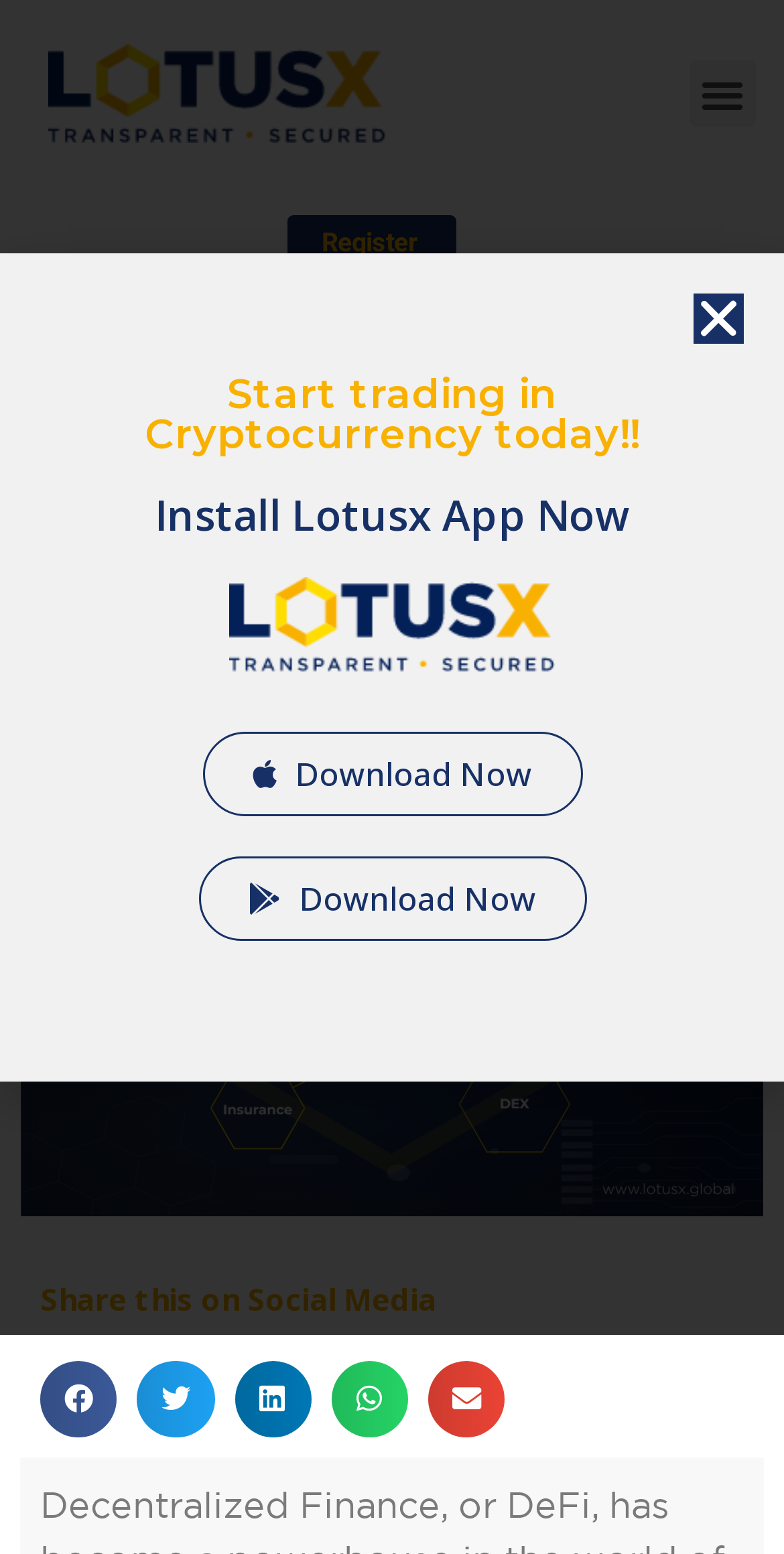Identify the bounding box coordinates for the element that needs to be clicked to fulfill this instruction: "Toggle the menu". Provide the coordinates in the format of four float numbers between 0 and 1: [left, top, right, bottom].

[0.879, 0.039, 0.964, 0.082]